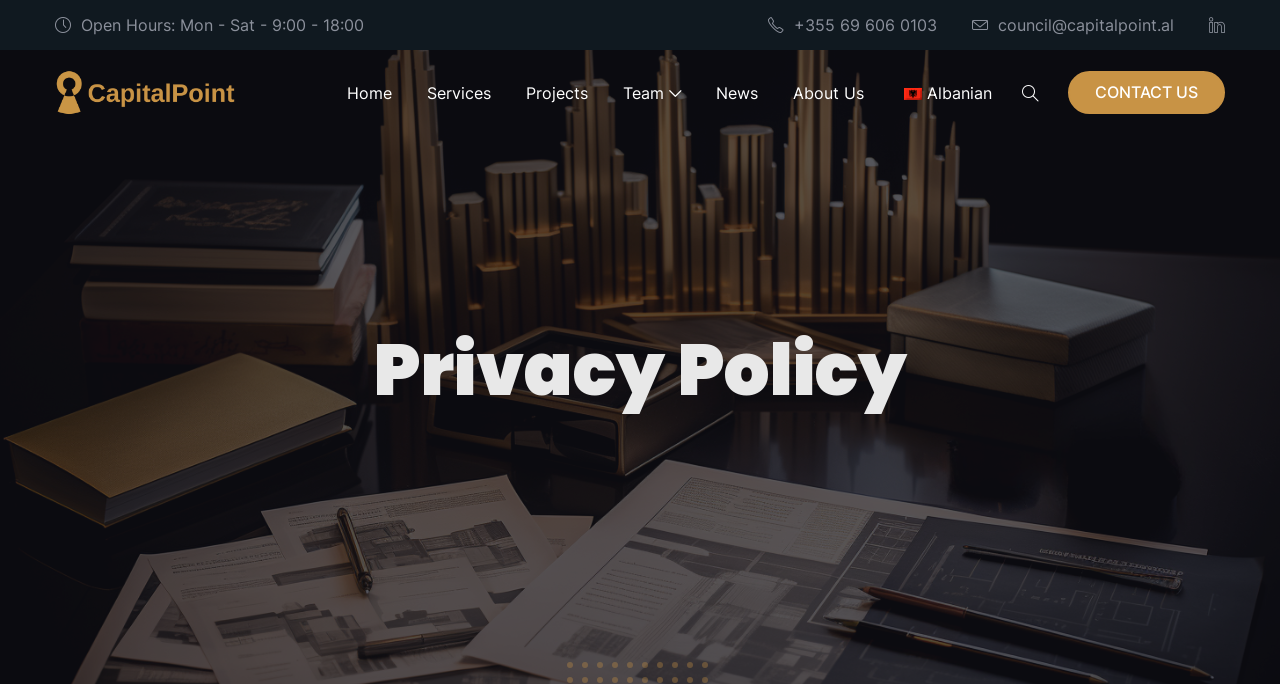What is the purpose of the webpage? Refer to the image and provide a one-word or short phrase answer.

Privacy Policy